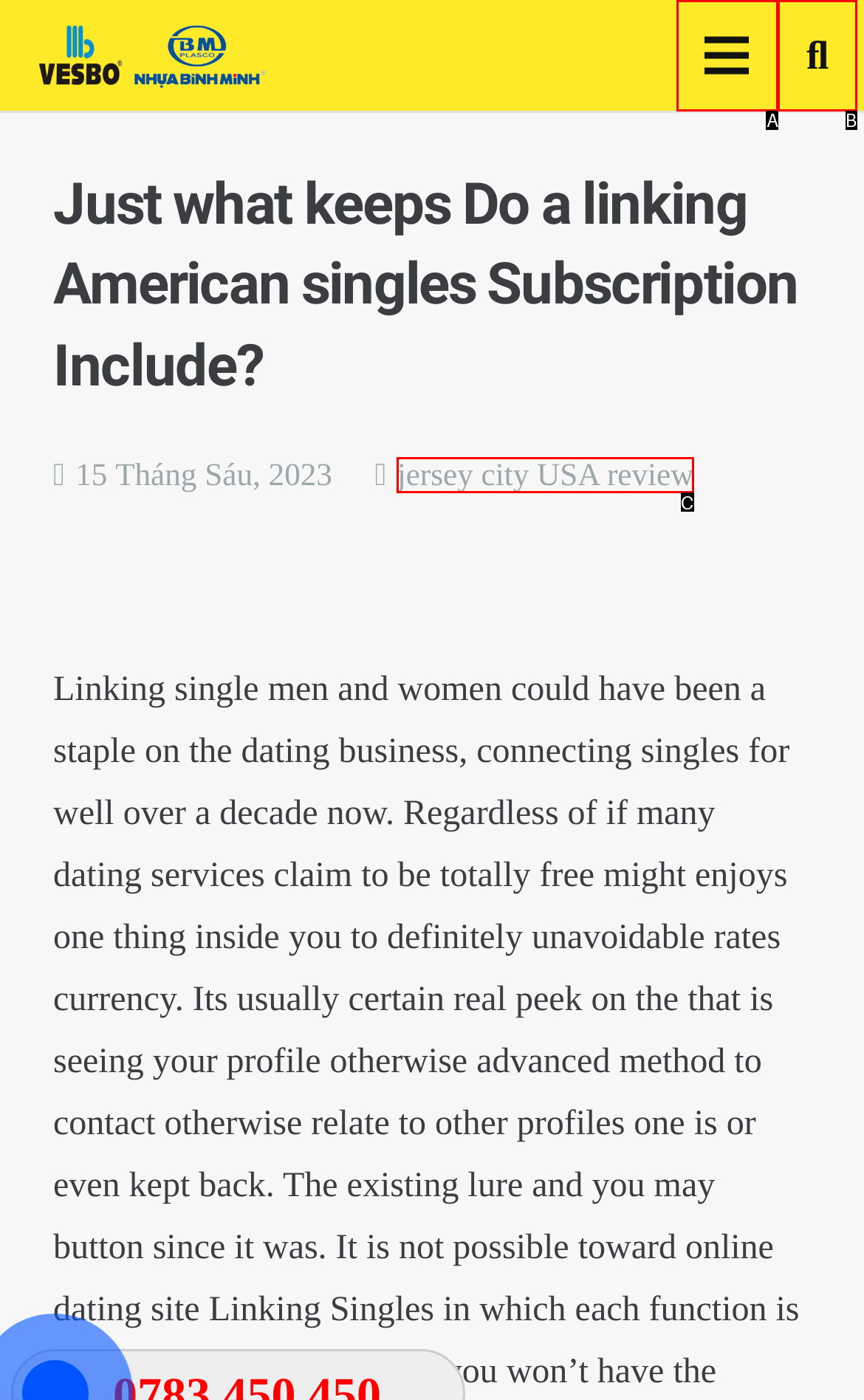Choose the HTML element that best fits the description: title="Tìm kiếm". Answer with the option's letter directly.

B